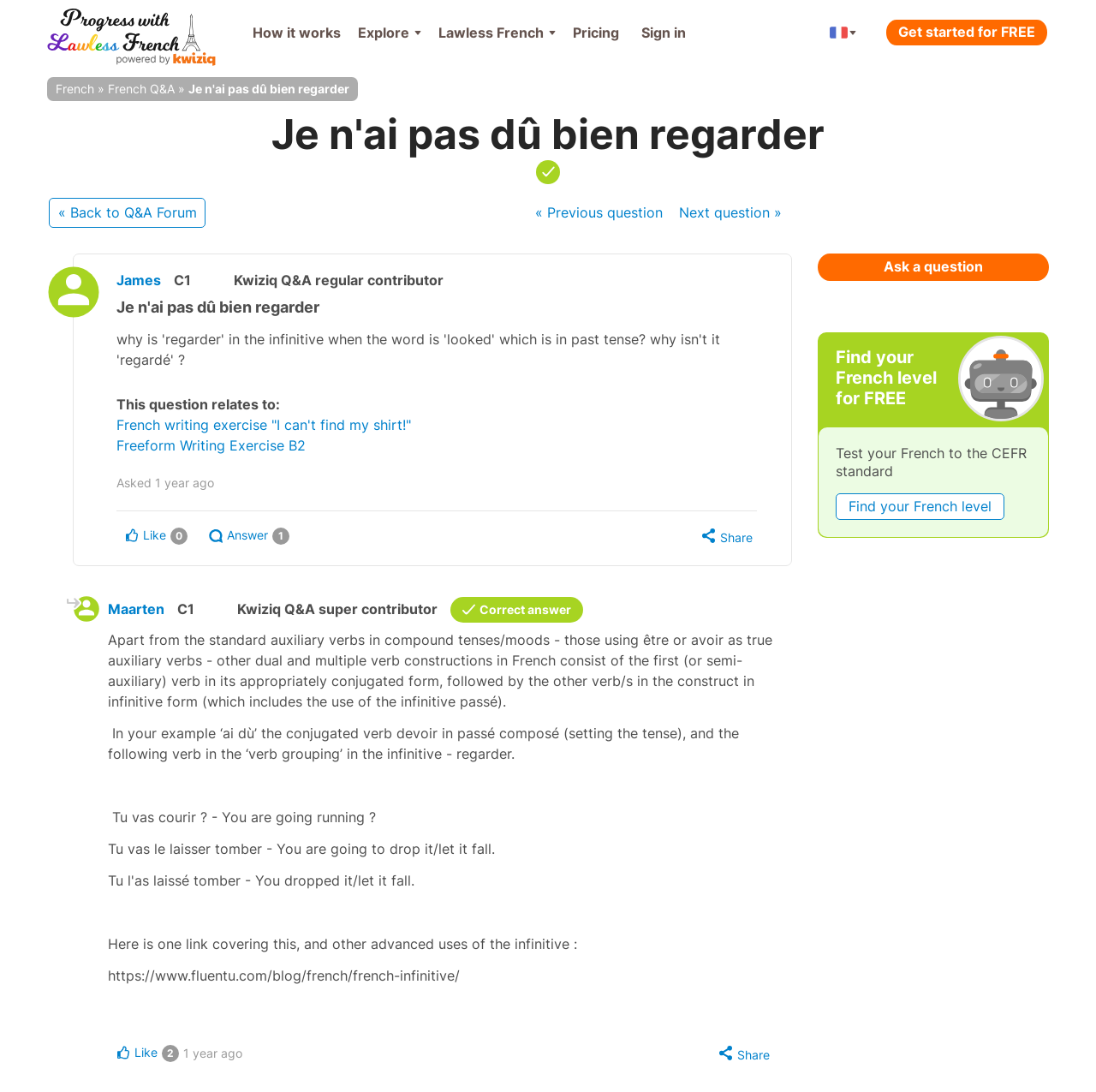Locate the bounding box coordinates of the element you need to click to accomplish the task described by this instruction: "Ask a question".

[0.746, 0.232, 0.957, 0.257]